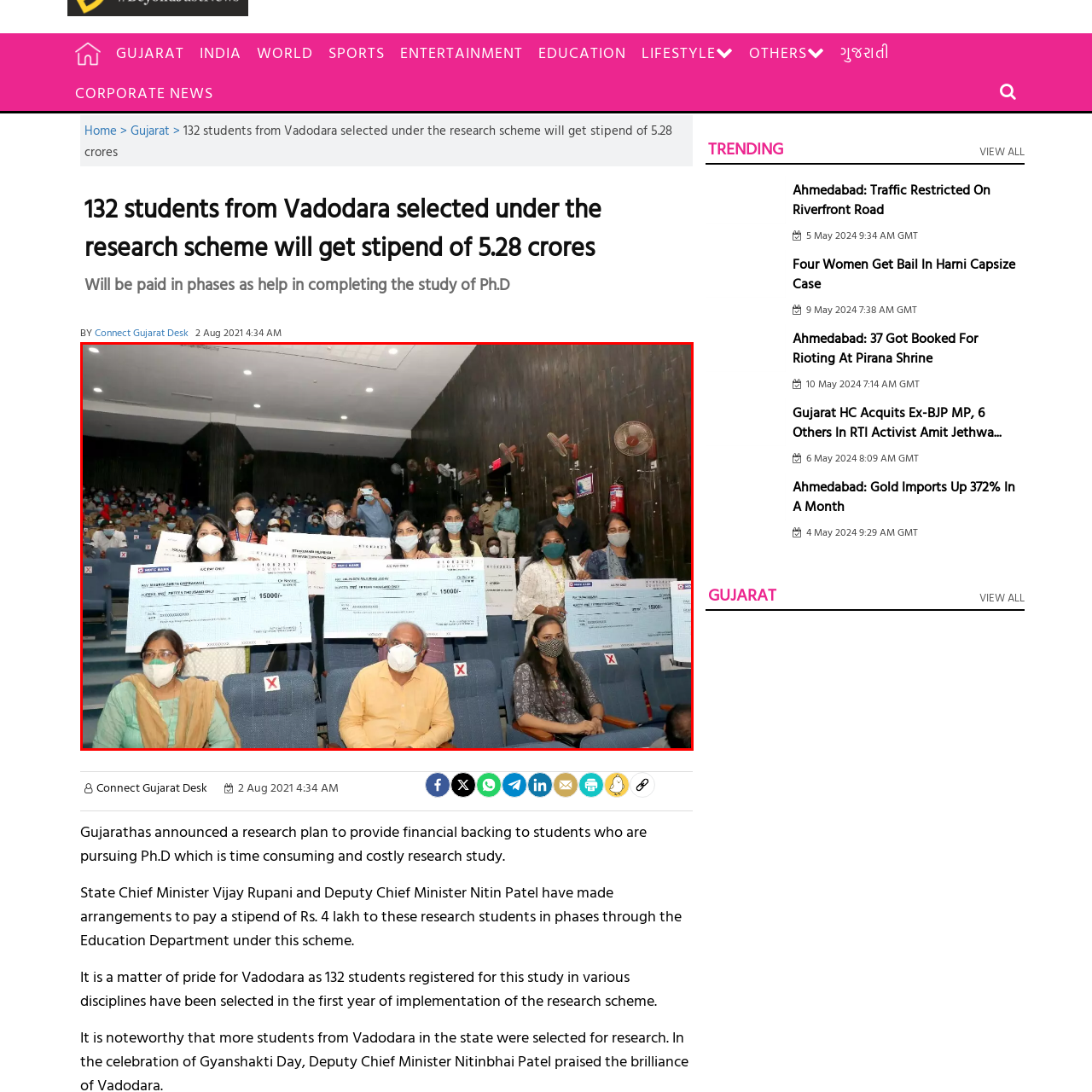Please scrutinize the image marked by the red boundary and answer the question that follows with a detailed explanation, using the image as evidence: 
How many students received stipends?

According to the caption, the event highlights the financial backing of Rs. 5.28 crores for 132 selected candidates, indicating that 132 students received stipends.